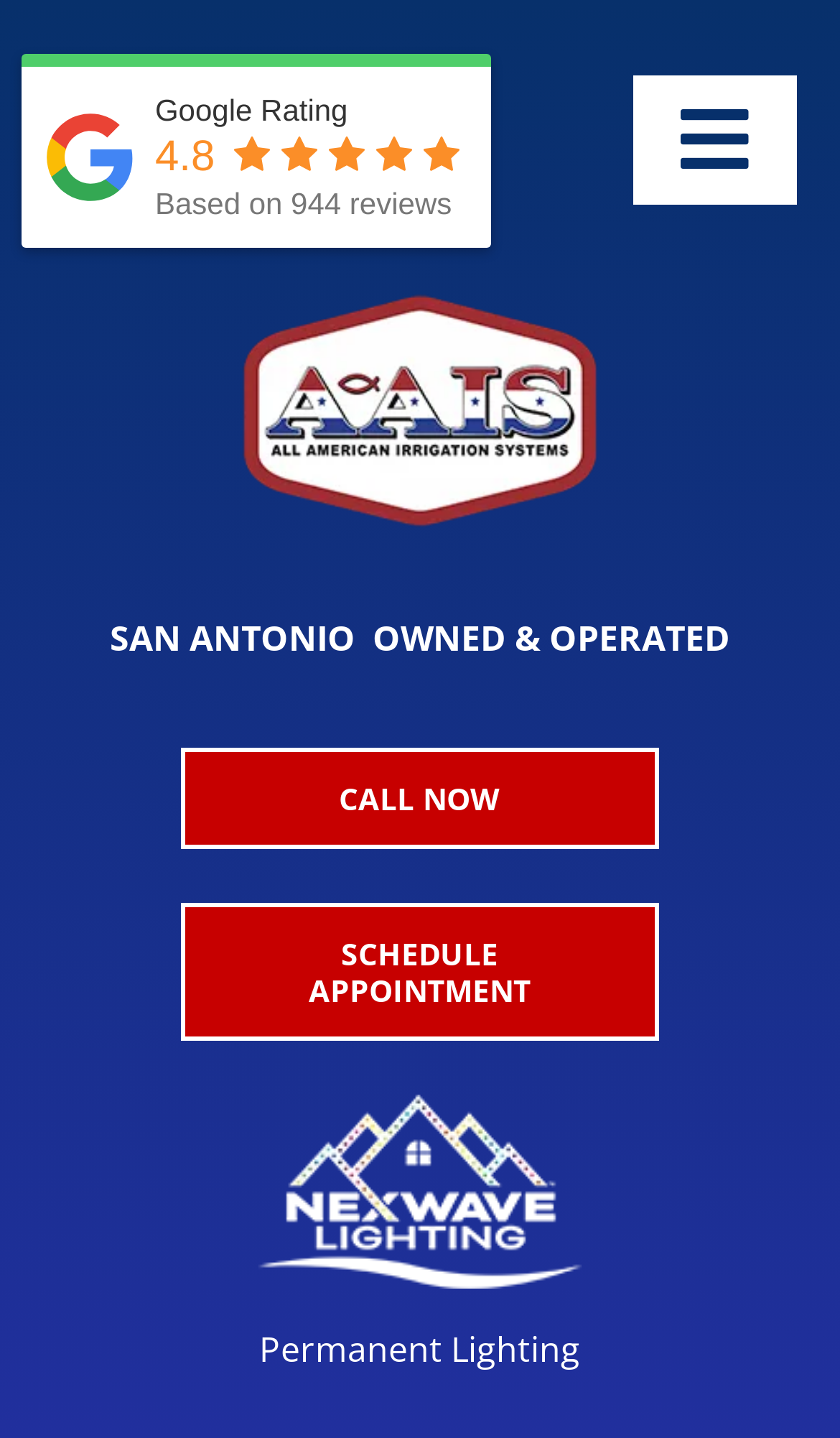What is the rating of this lawn service?
Please ensure your answer to the question is detailed and covers all necessary aspects.

I found the rating by looking at the text '4.8' which is located next to the 'Google Rating' text, indicating that it is the rating of this lawn service based on Google reviews.